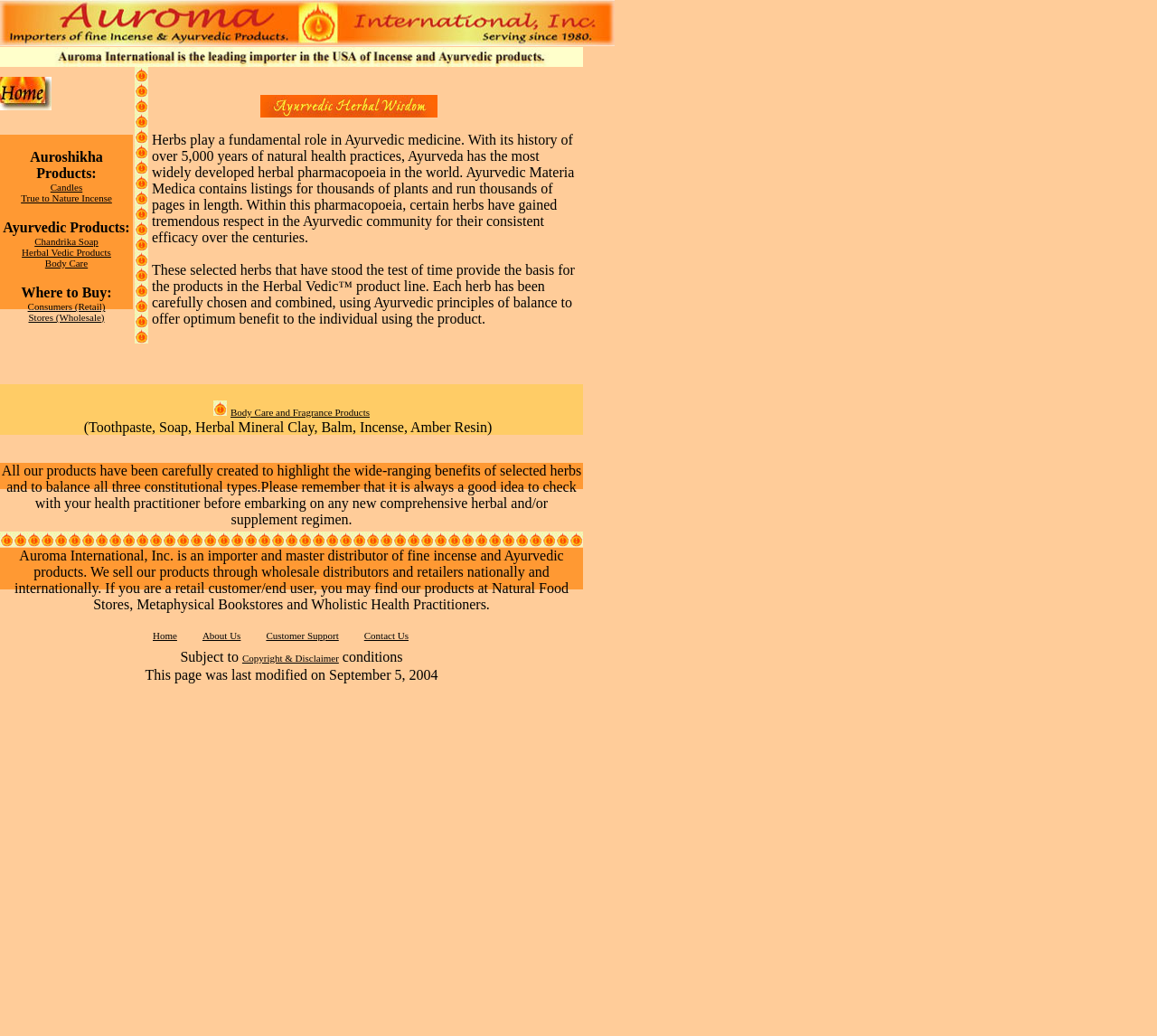What is the purpose of the Herbal Vedic product line?
Provide a detailed answer to the question, using the image to inform your response.

According to the webpage, the Herbal Vedic product line is created to offer optimum benefit to the individual using the product, by carefully choosing and combining herbs using Ayurvedic principles of balance.